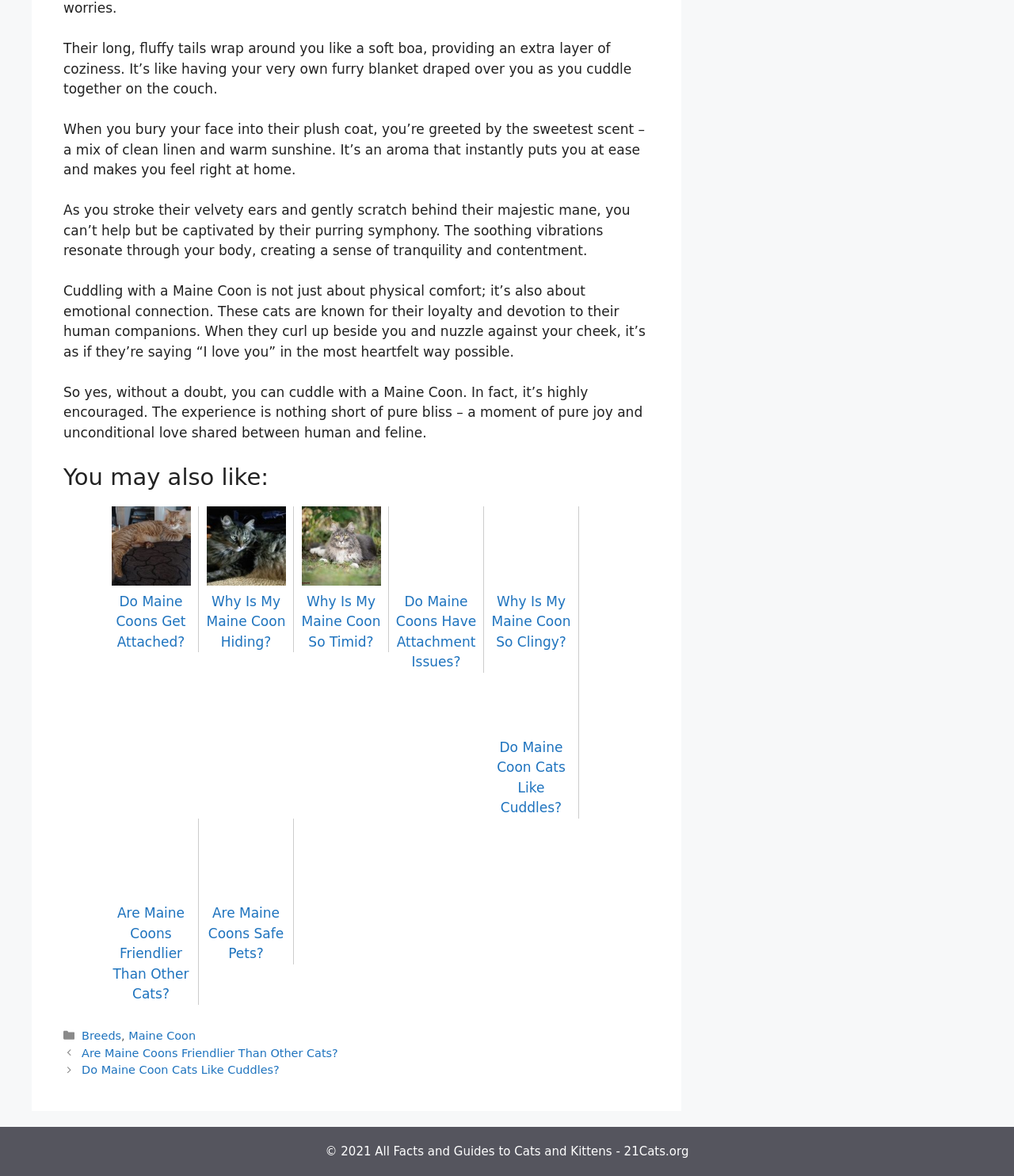Can you find the bounding box coordinates of the area I should click to execute the following instruction: "Click on the link 'Do Maine Coon Cats Like Cuddles'"?

[0.485, 0.611, 0.563, 0.694]